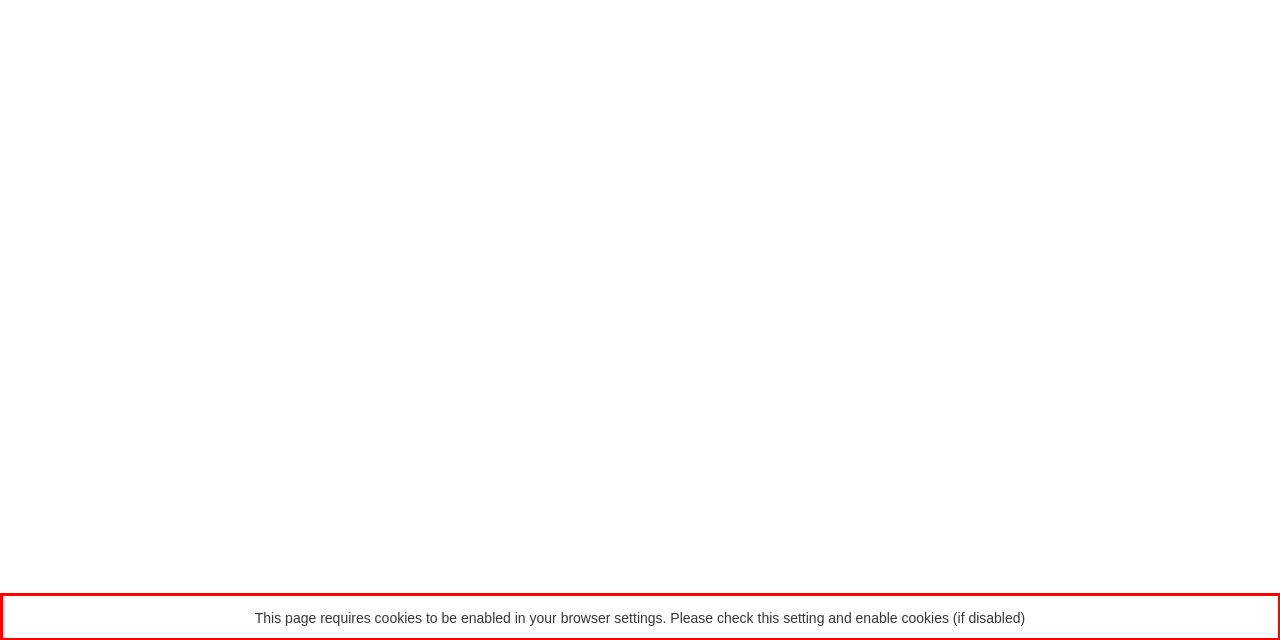Analyze the webpage screenshot and use OCR to recognize the text content in the red bounding box.

This page requires cookies to be enabled in your browser settings. Please check this setting and enable cookies (if disabled)